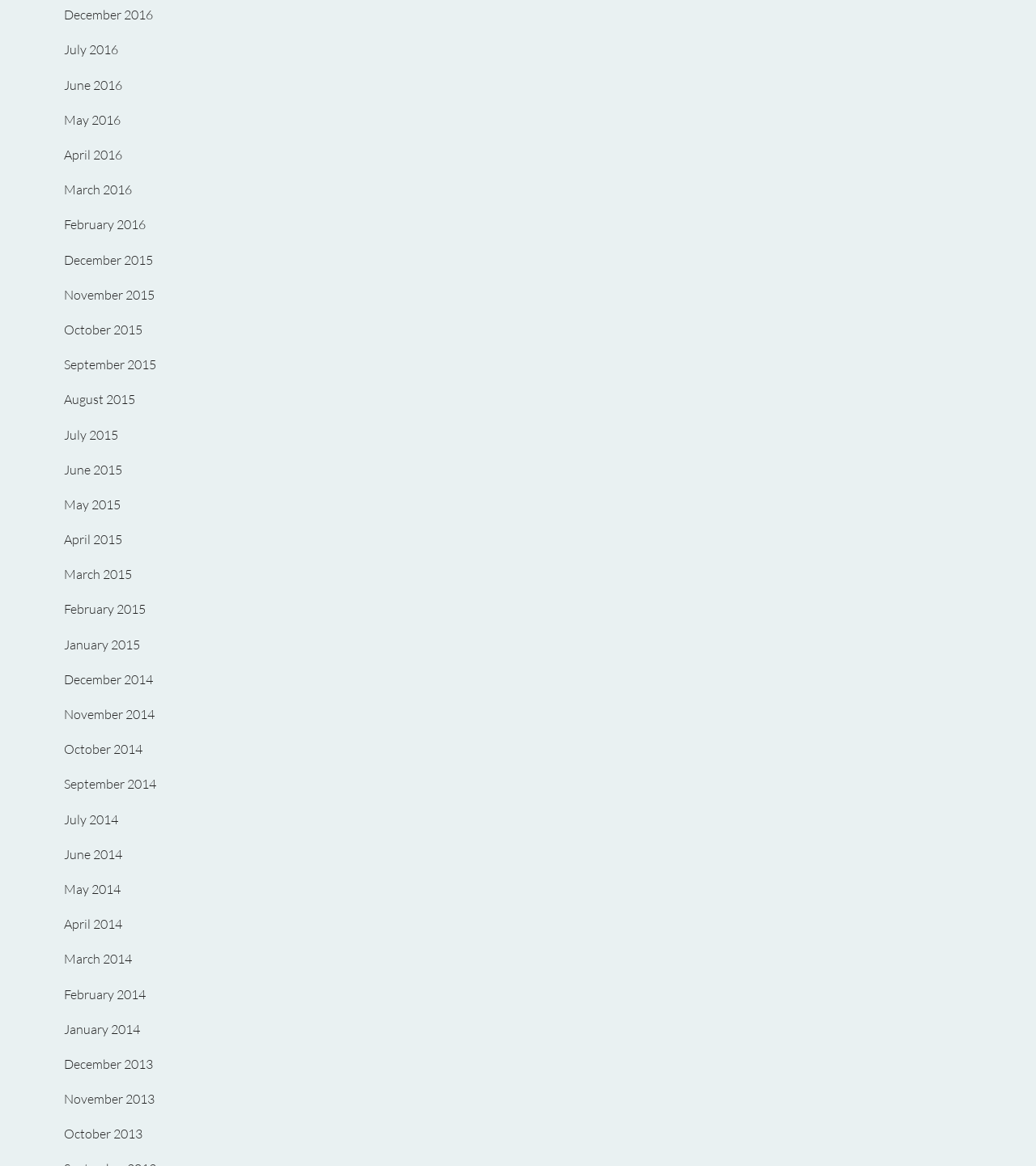Locate the bounding box coordinates of the area to click to fulfill this instruction: "Explore March 2014 articles". The bounding box should be presented as four float numbers between 0 and 1, in the order [left, top, right, bottom].

[0.061, 0.816, 0.127, 0.829]